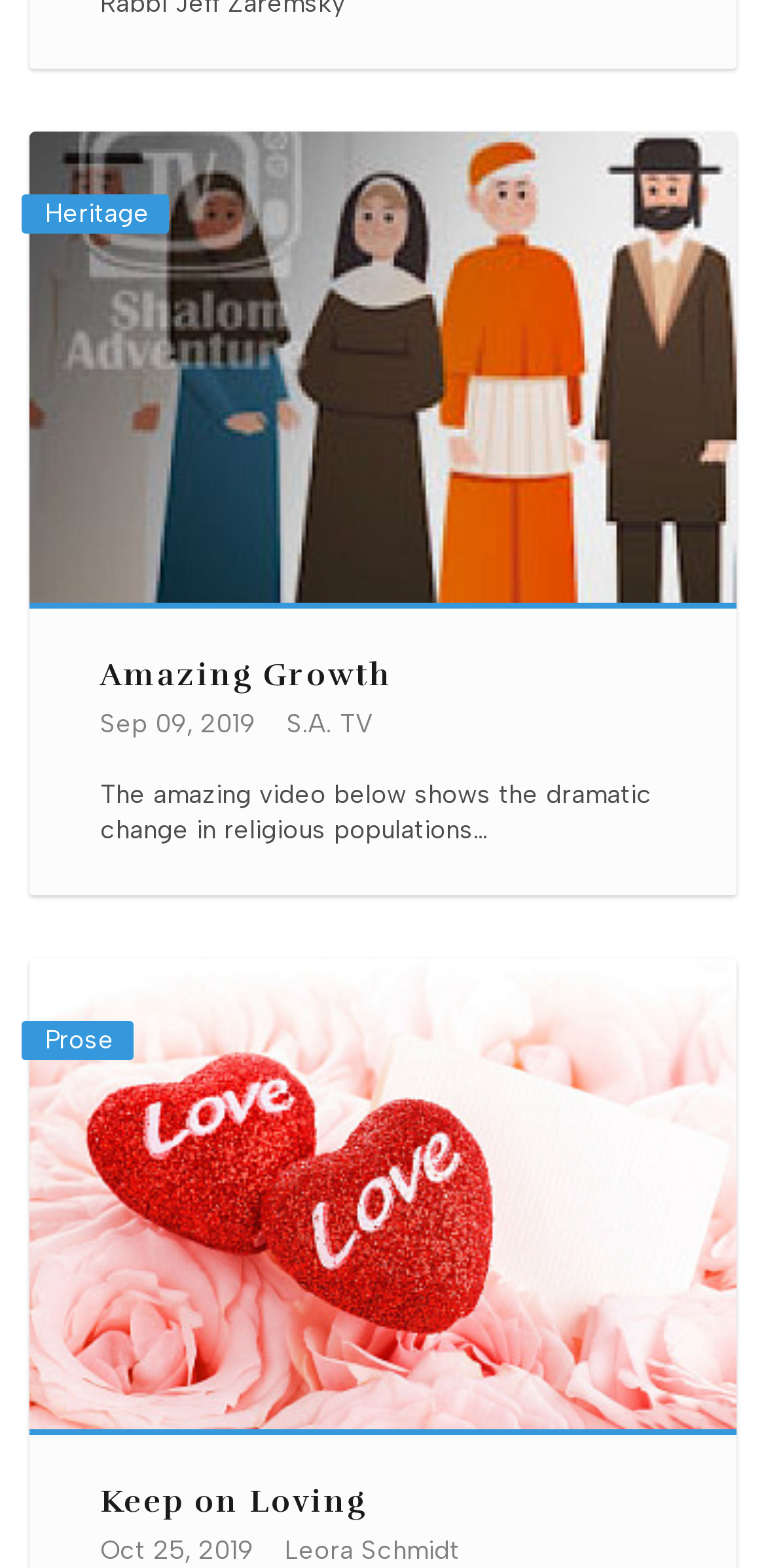Extract the bounding box coordinates for the described element: "Keep on Loving". The coordinates should be represented as four float numbers between 0 and 1: [left, top, right, bottom].

[0.131, 0.946, 0.479, 0.971]